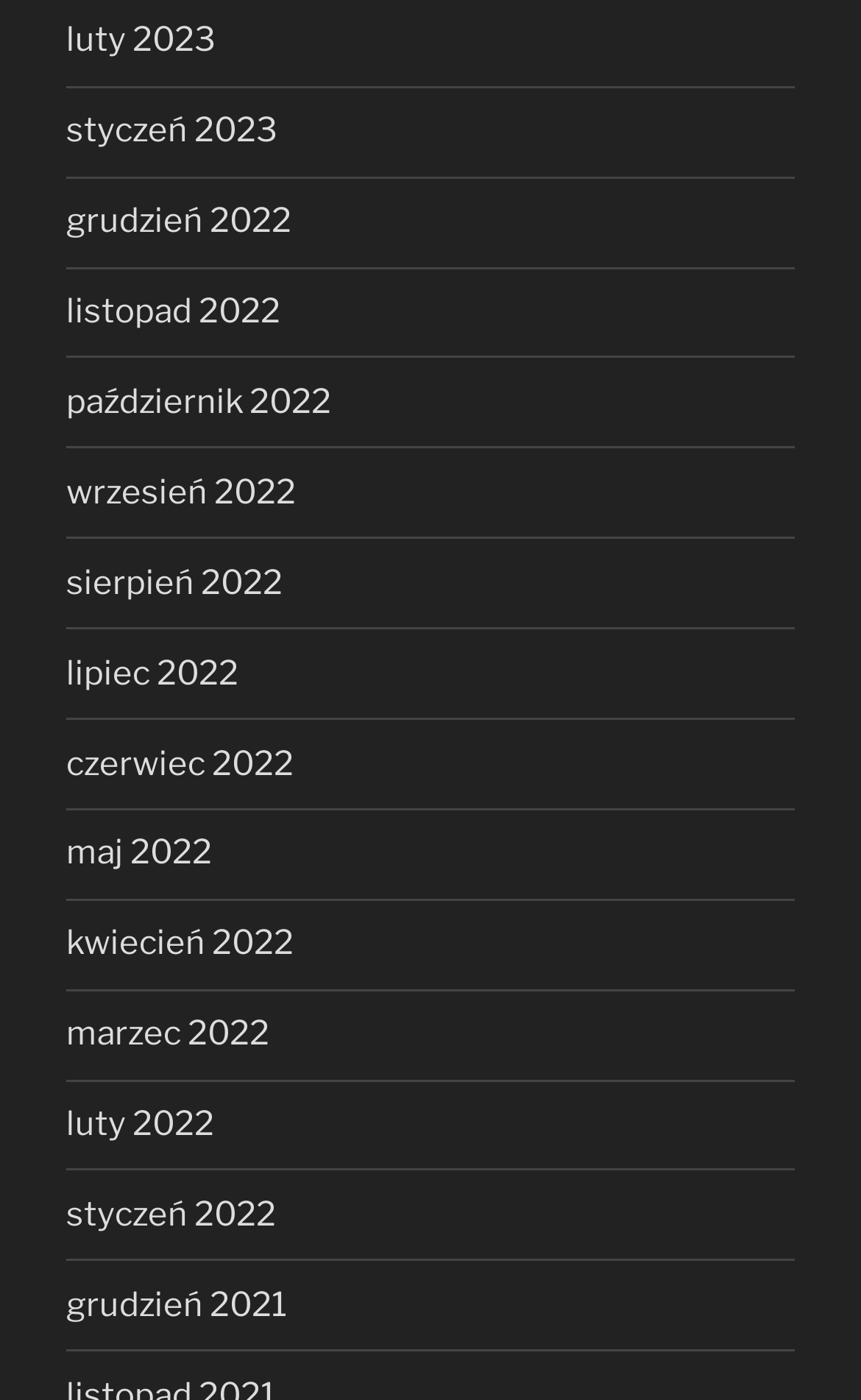Please specify the bounding box coordinates of the area that should be clicked to accomplish the following instruction: "view January 2023". The coordinates should consist of four float numbers between 0 and 1, i.e., [left, top, right, bottom].

[0.077, 0.015, 0.251, 0.043]